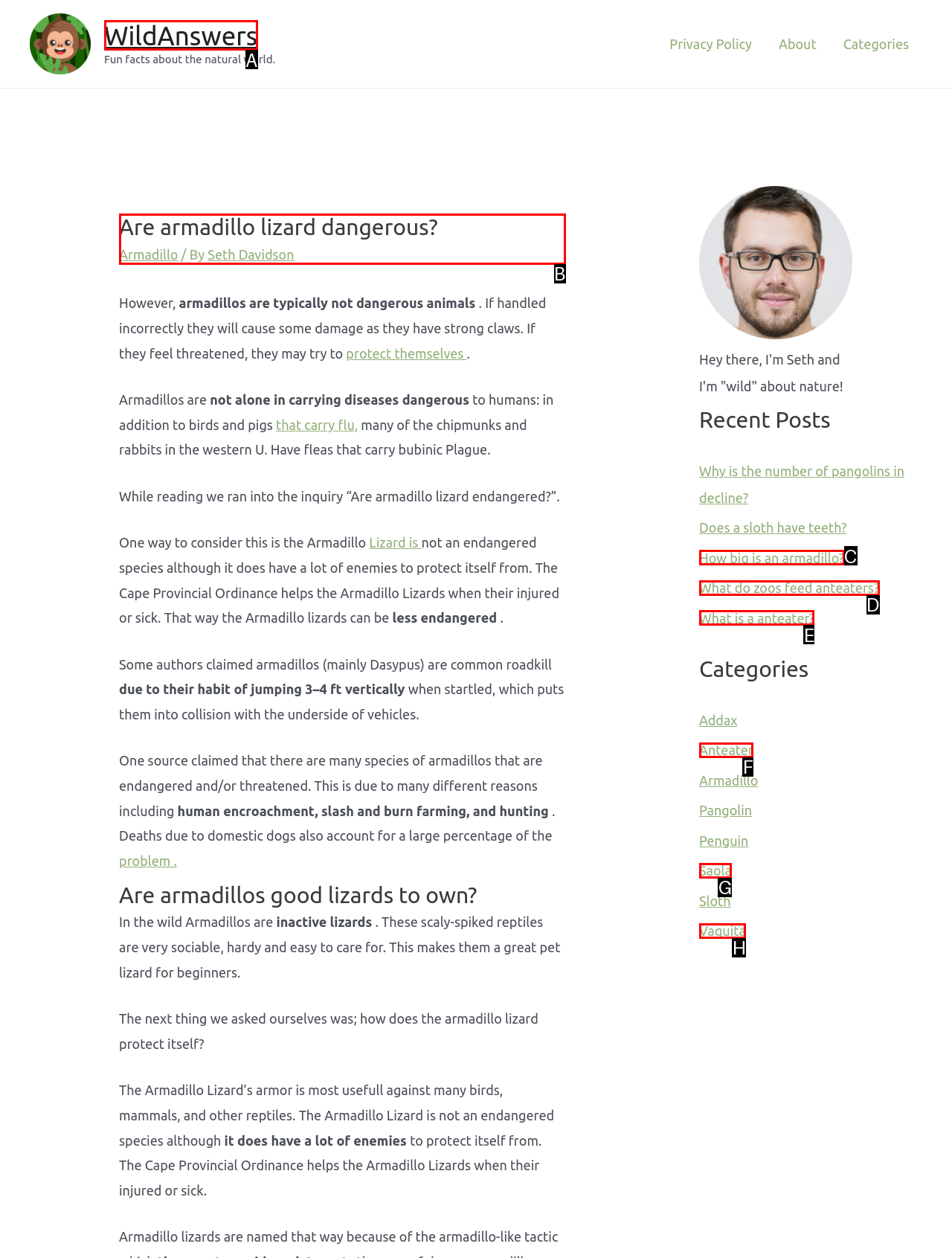Indicate the HTML element that should be clicked to perform the task: Read the article about armadillo lizard Reply with the letter corresponding to the chosen option.

B